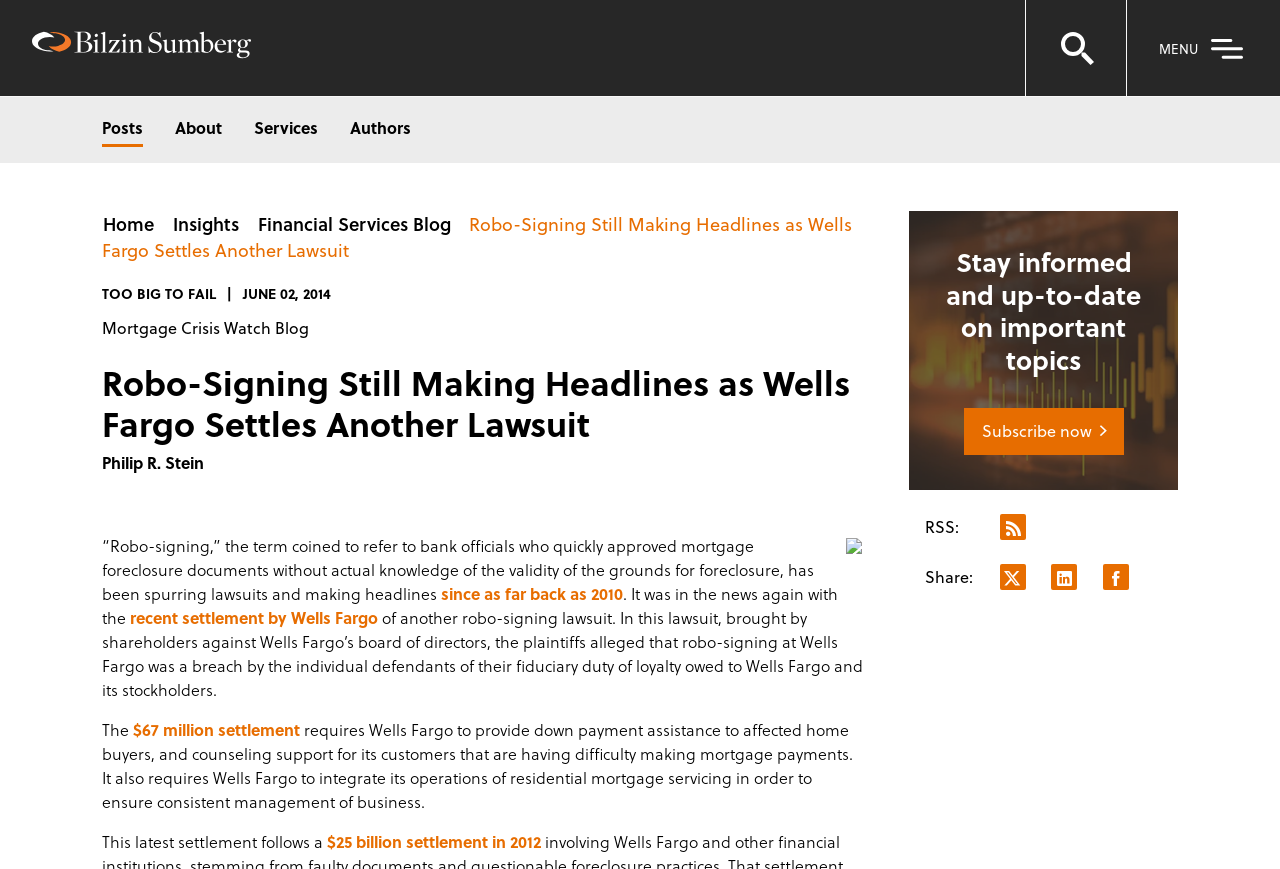From the details in the image, provide a thorough response to the question: What is the name of the blog?

I found the answer by looking at the top navigation menu, where I saw a link with the text 'Financial Services Watch Blog'. This suggests that the current webpage is part of this blog.